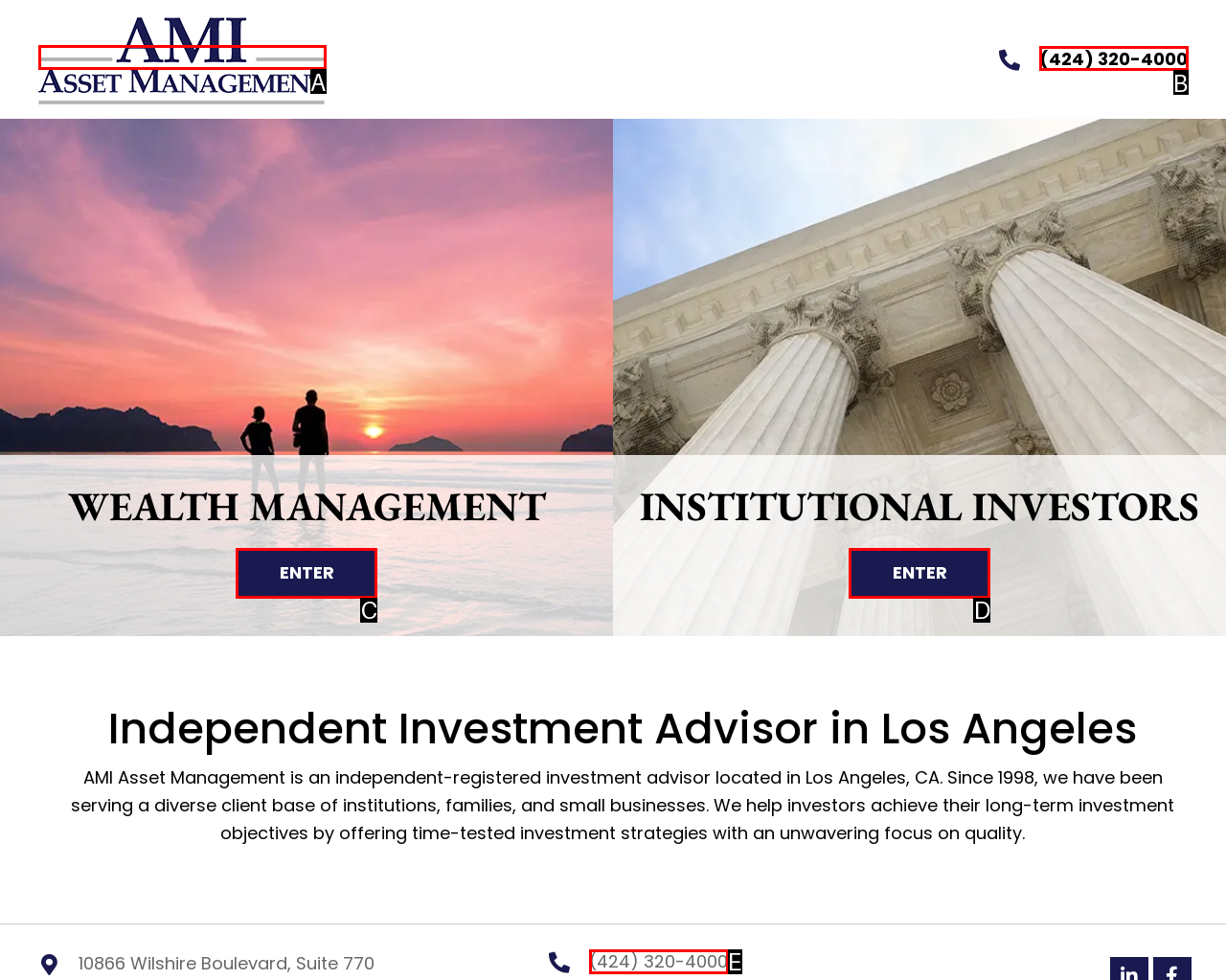Determine the HTML element that best matches this description: (424) 320-4000 from the given choices. Respond with the corresponding letter.

B